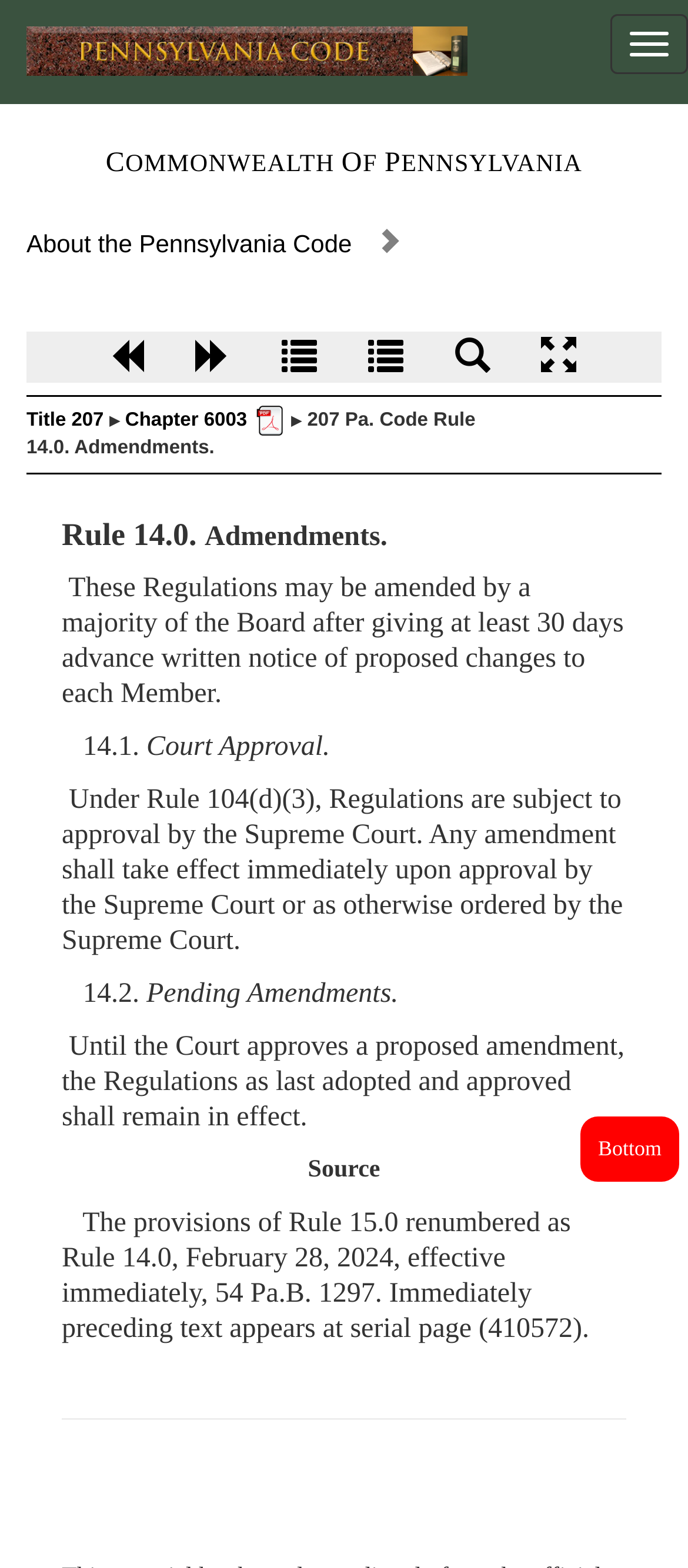Please identify the bounding box coordinates of where to click in order to follow the instruction: "Go to Title 207".

[0.038, 0.262, 0.151, 0.275]